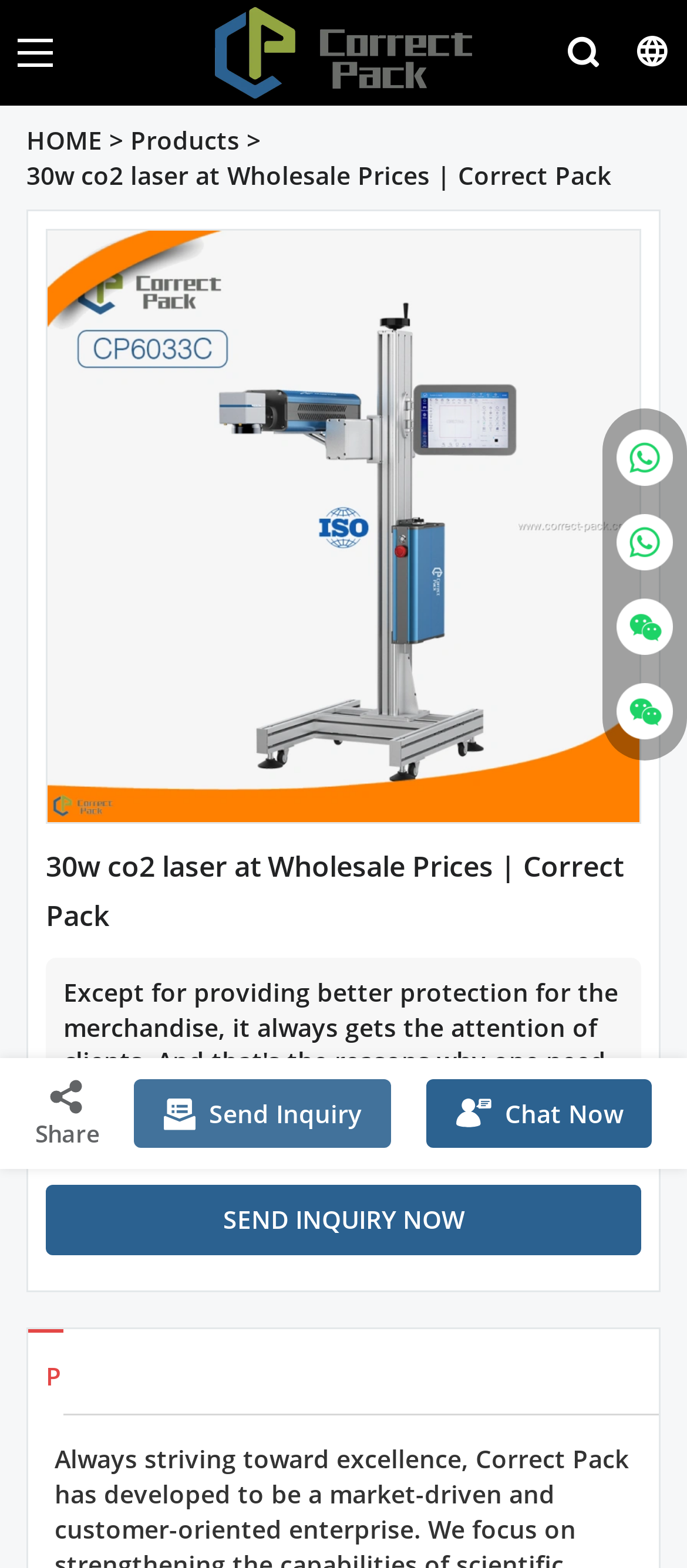Locate the bounding box of the UI element based on this description: "title="Summer Qiu"". Provide four float numbers between 0 and 1 as [left, top, right, bottom].

[0.877, 0.29, 1.0, 0.331]